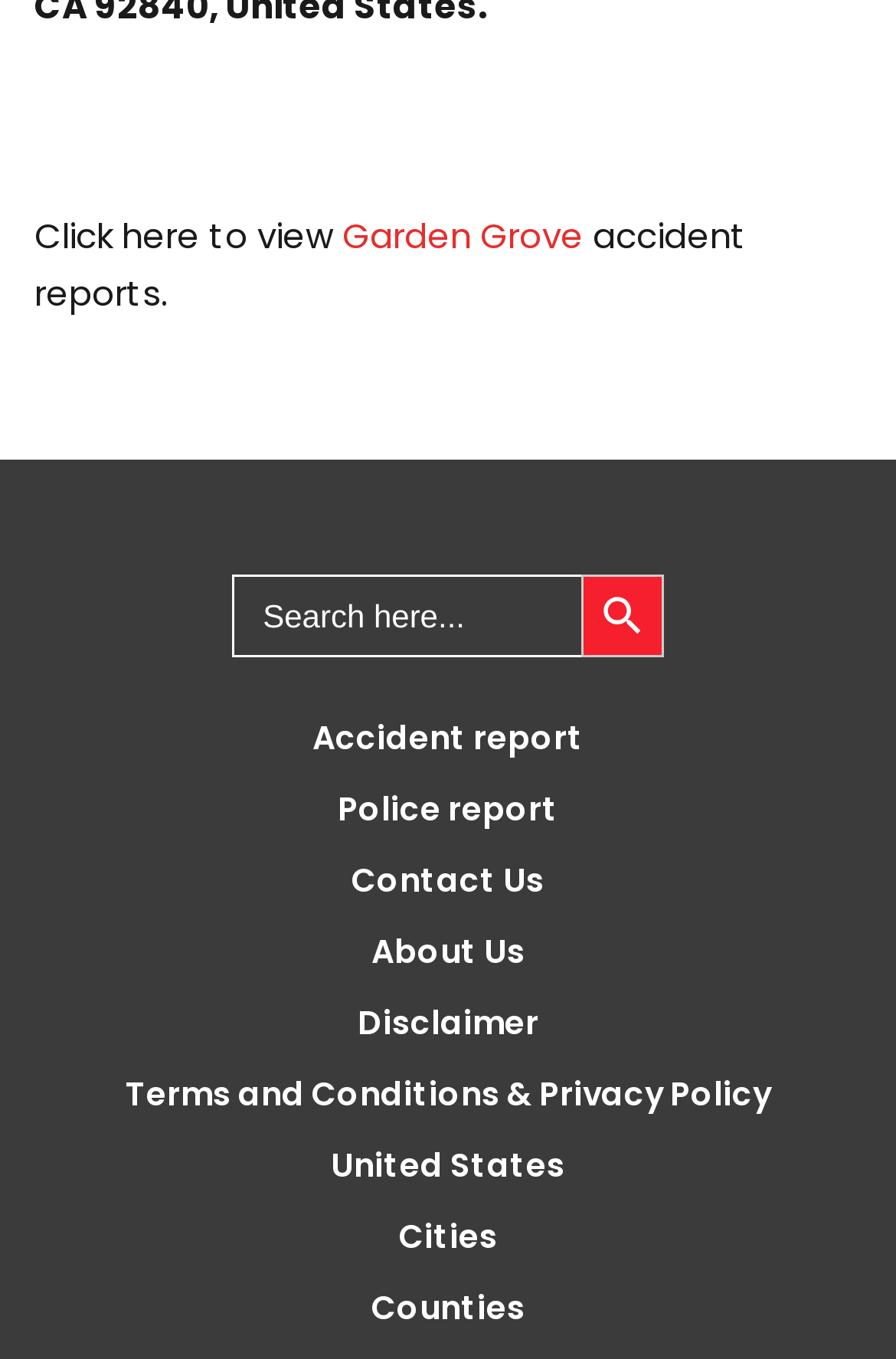Provide your answer to the question using just one word or phrase: How many links are there on the webpage?

9